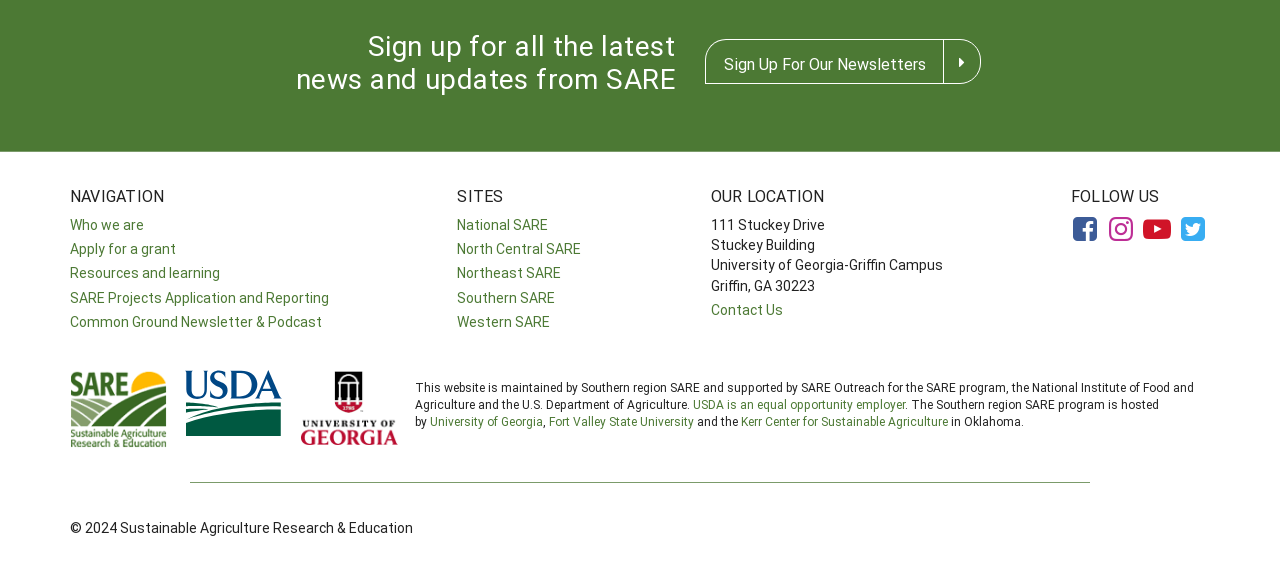Where is the organization located?
Please give a well-detailed answer to the question.

The location of the organization can be found in the section 'OUR LOCATION' which mentions 'University of Georgia-Griffin Campus' as the location.